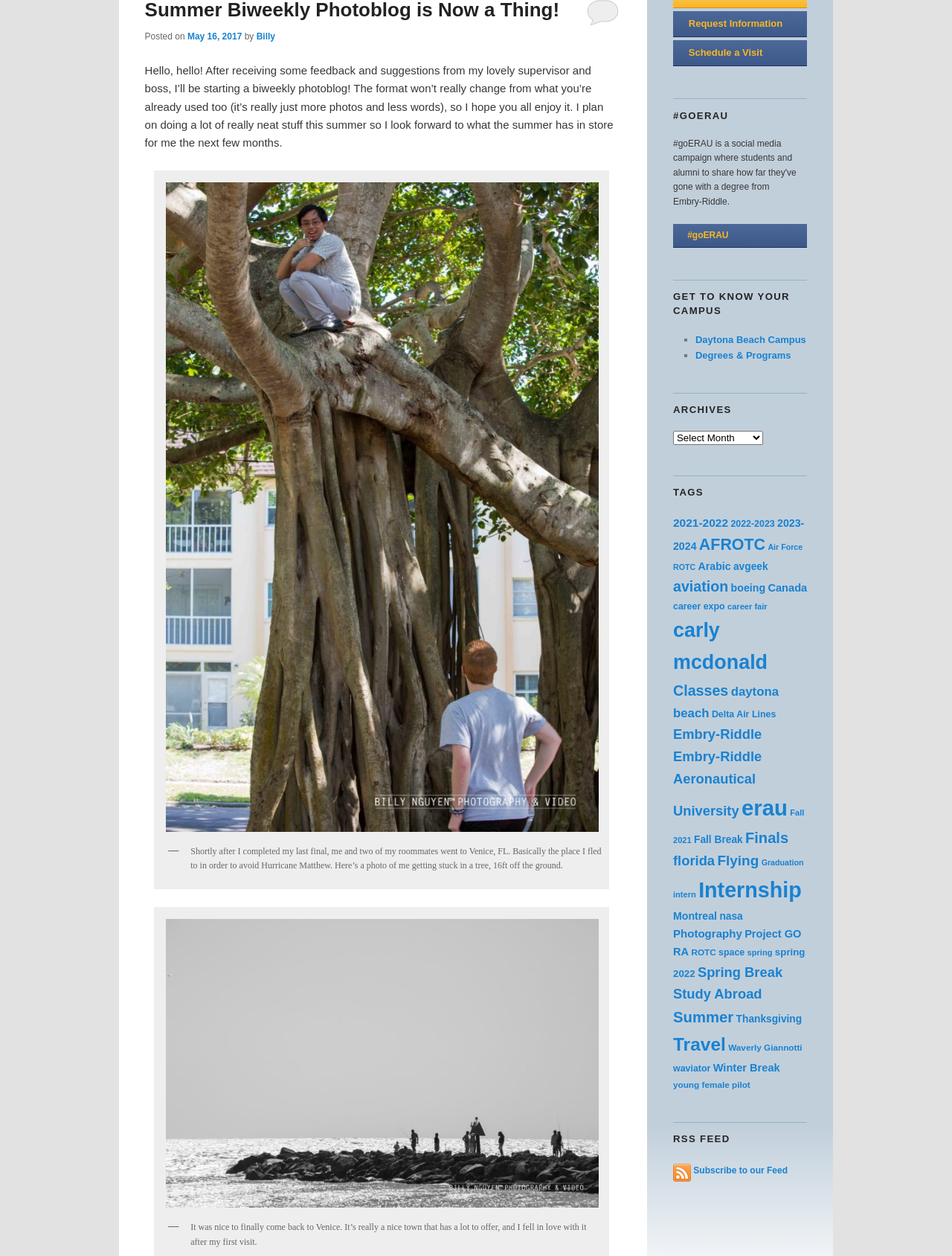Determine the bounding box coordinates for the HTML element mentioned in the following description: "Schedule a Visit". The coordinates should be a list of four floats ranging from 0 to 1, represented as [left, top, right, bottom].

[0.707, 0.032, 0.848, 0.053]